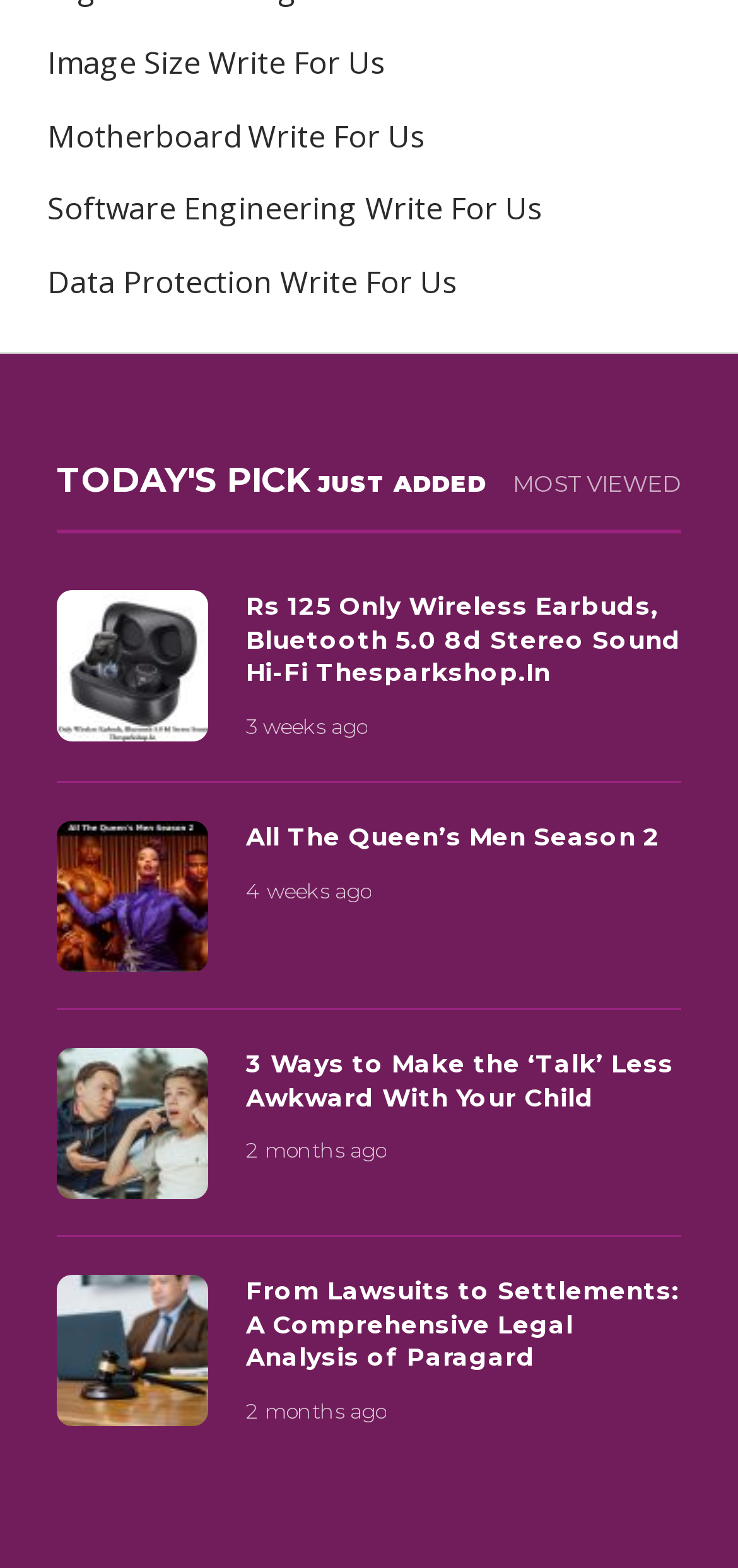Using the provided description 2 months ago, find the bounding box coordinates for the UI element. Provide the coordinates in (top-left x, top-left y, bottom-right x, bottom-right y) format, ensuring all values are between 0 and 1.

[0.333, 0.725, 0.523, 0.742]